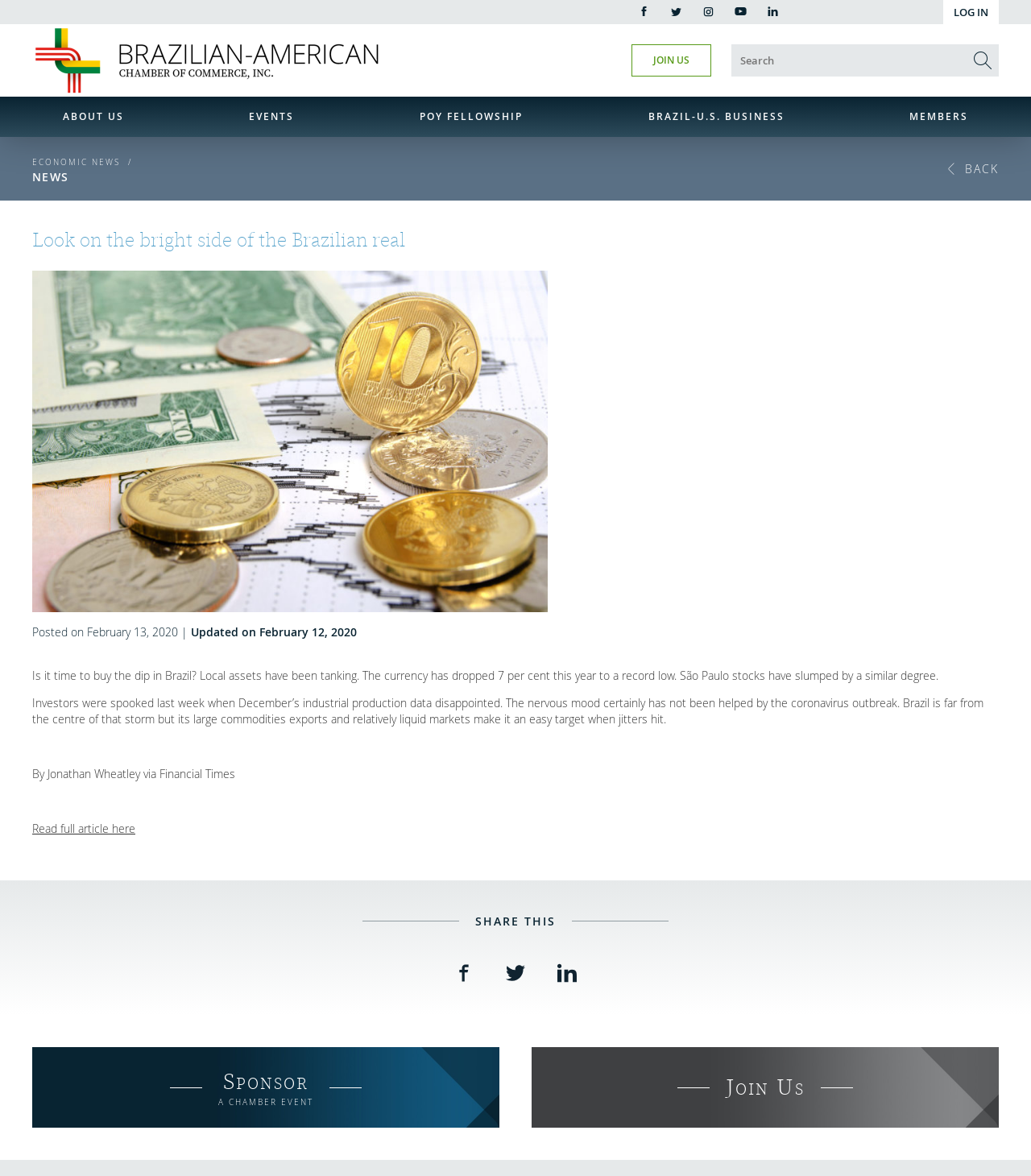Please give a concise answer to this question using a single word or phrase: 
What is the topic of the article?

Brazilian real